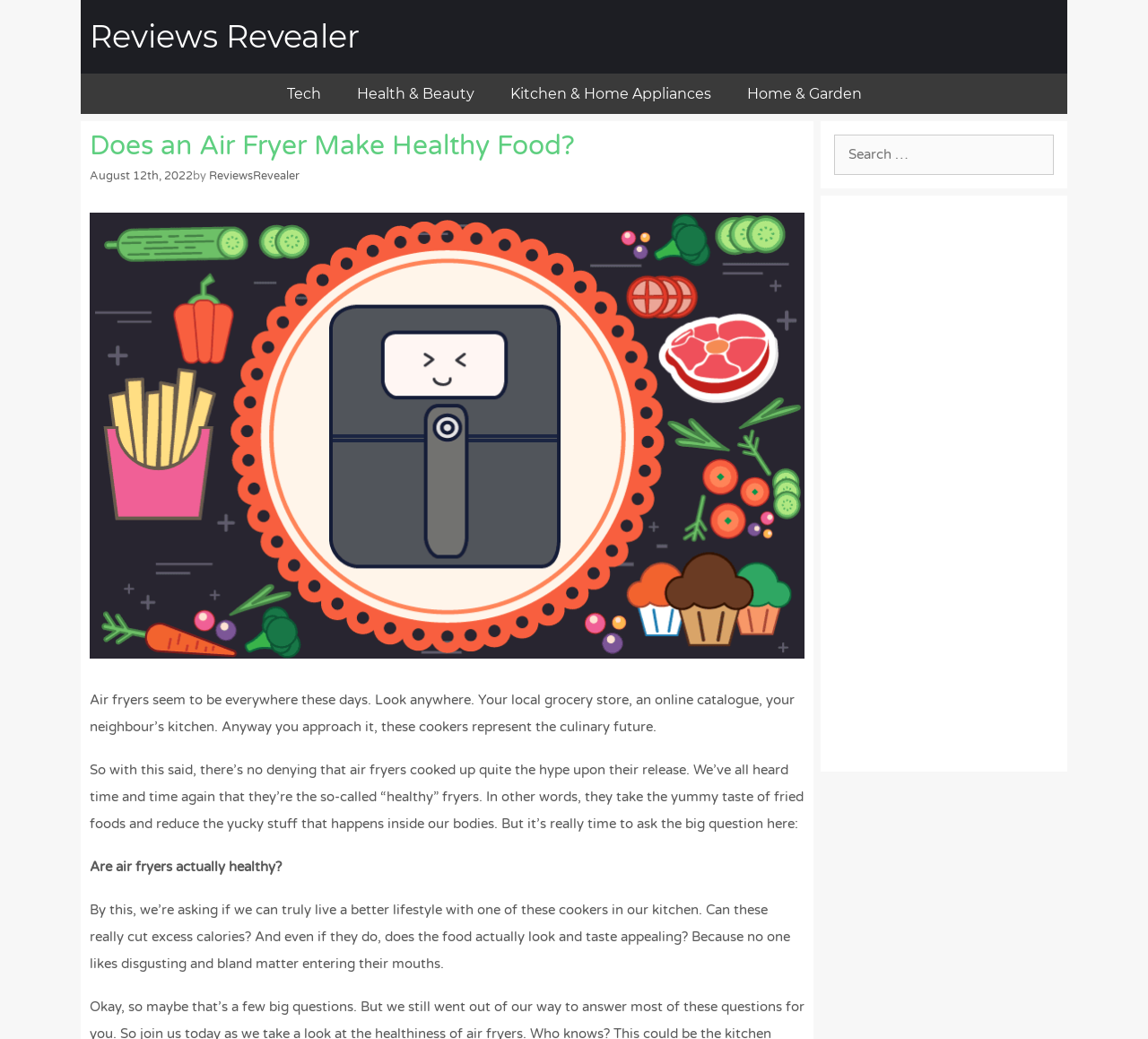What is the date of the article?
Using the image as a reference, give an elaborate response to the question.

I found a link 'August 12th, 2022' which is a time element, and it is located near the author's name, so I conclude that it is the date of the article.